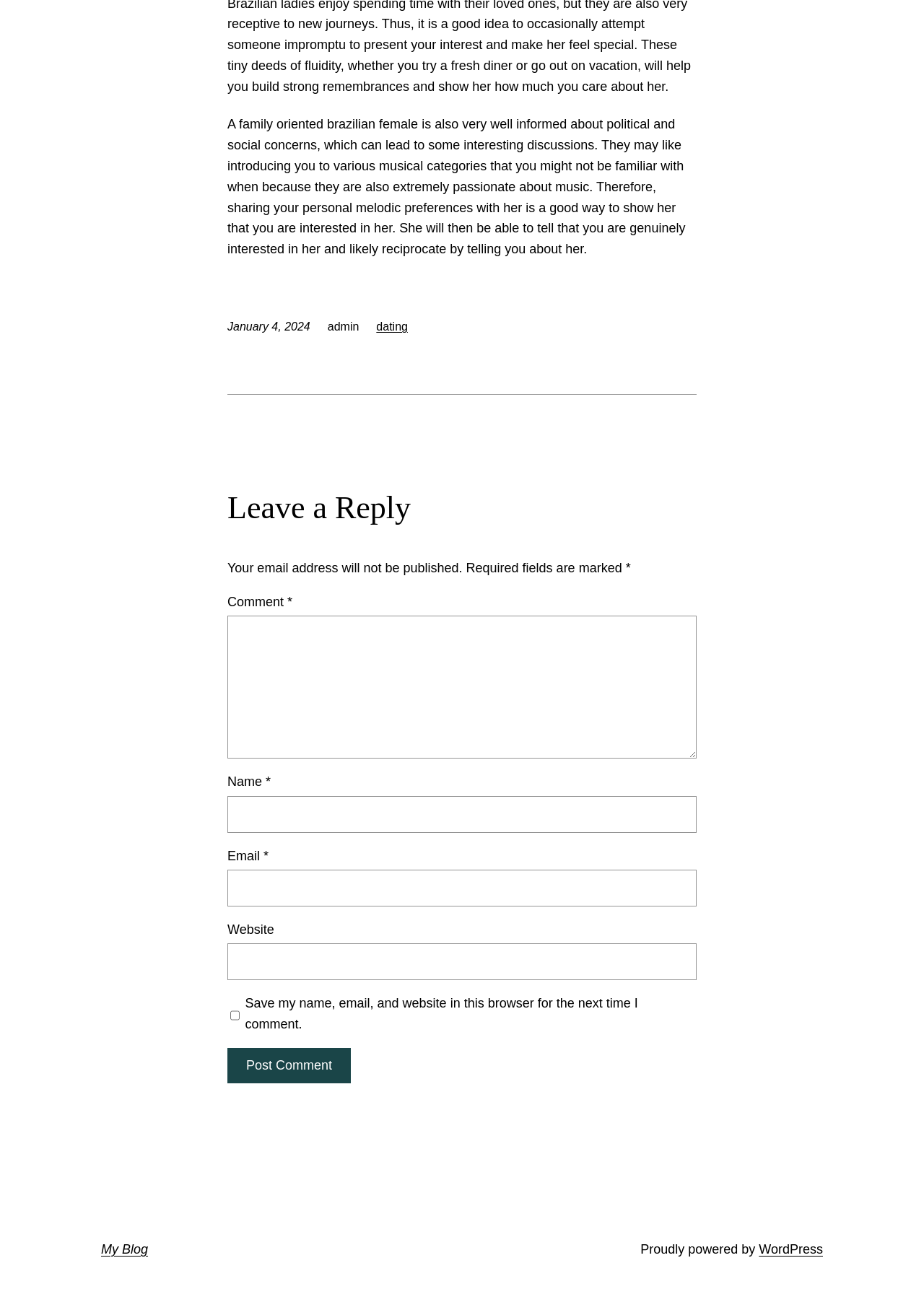Locate the bounding box coordinates of the clickable region necessary to complete the following instruction: "Visit My Blog". Provide the coordinates in the format of four float numbers between 0 and 1, i.e., [left, top, right, bottom].

[0.109, 0.964, 0.16, 0.975]